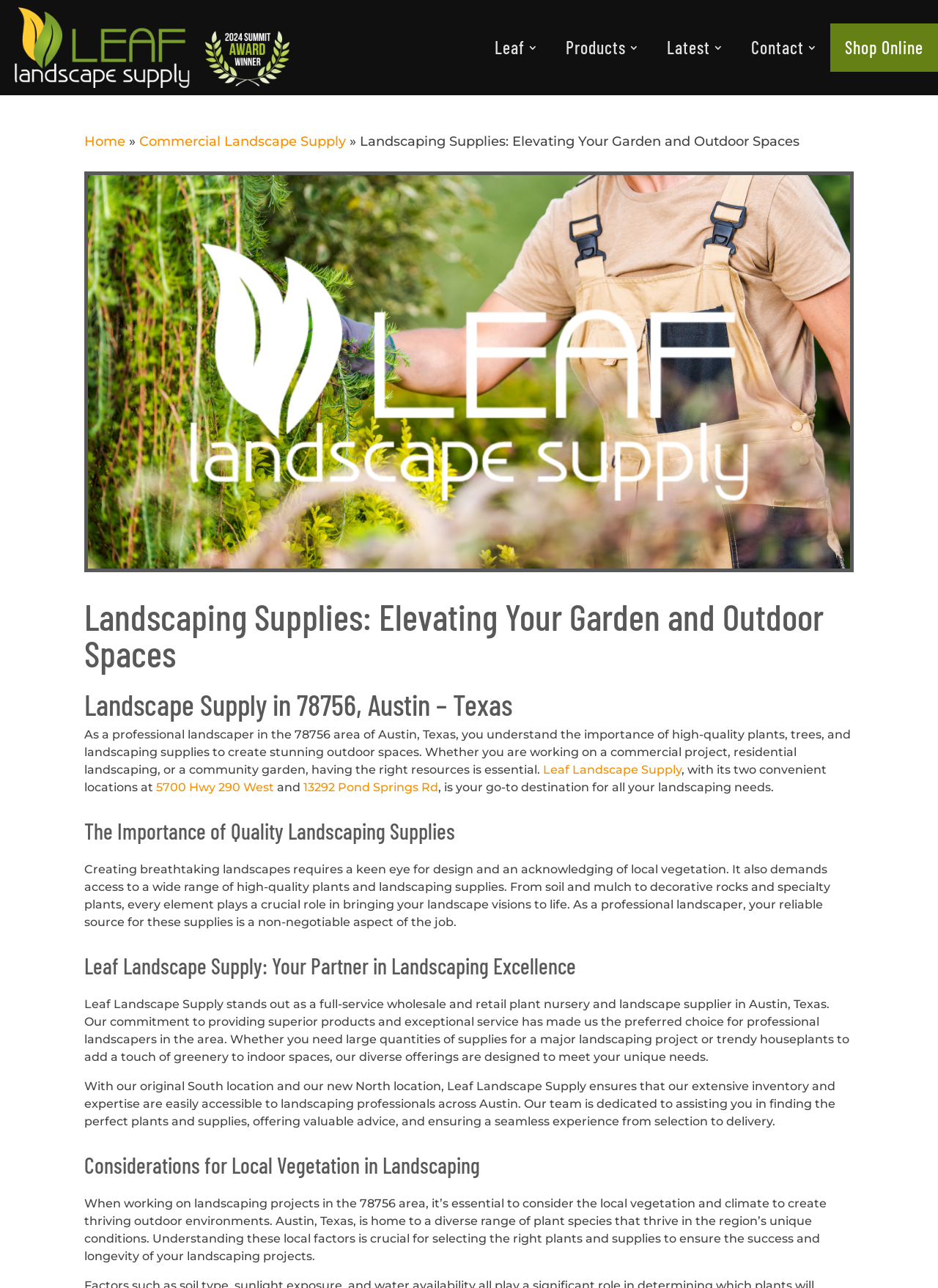Please identify the webpage's heading and generate its text content.

Landscaping Supplies: Elevating Your Garden and Outdoor Spaces